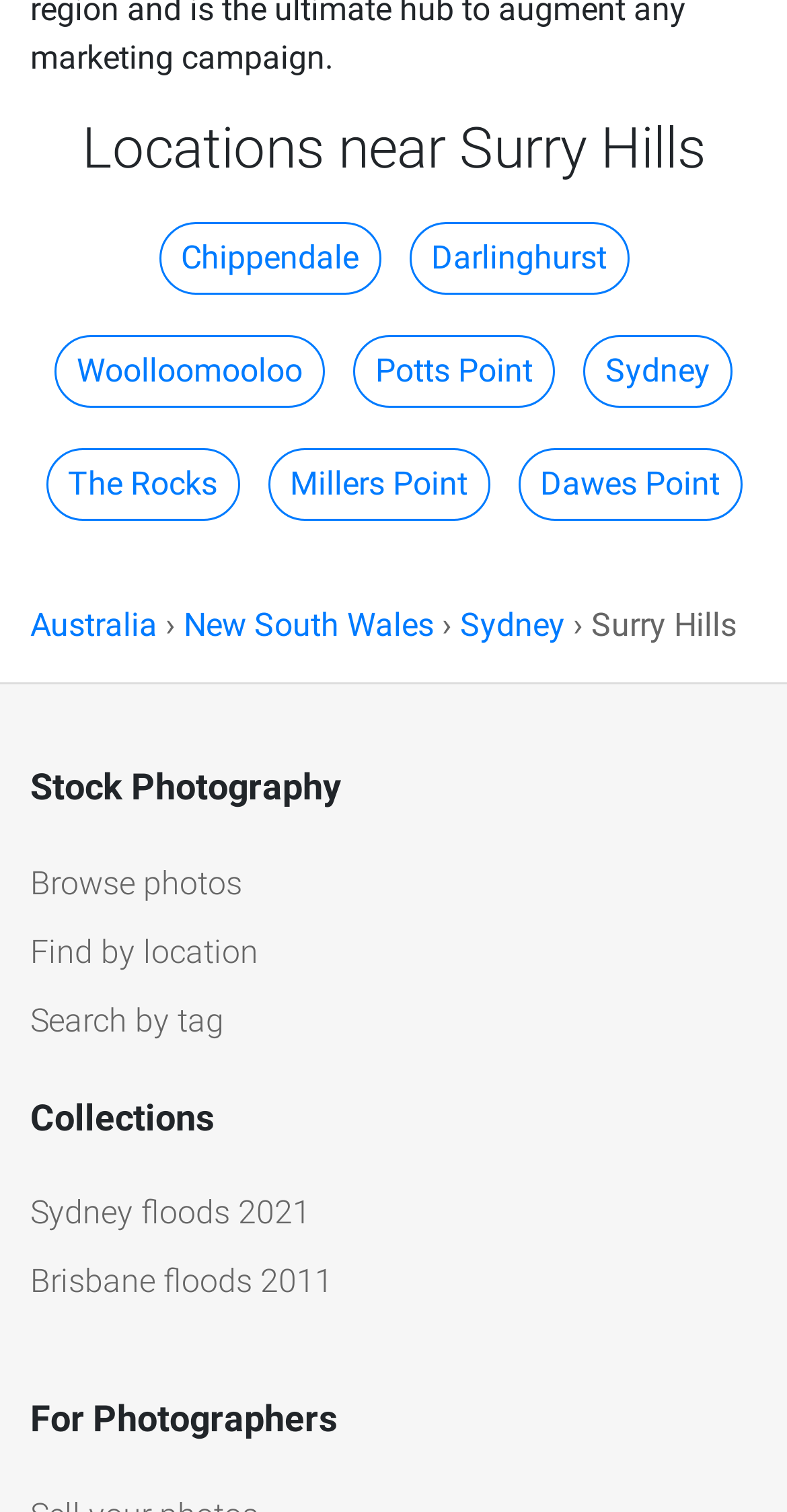Could you indicate the bounding box coordinates of the region to click in order to complete this instruction: "Browse locations near Surry Hills".

[0.038, 0.076, 0.962, 0.121]